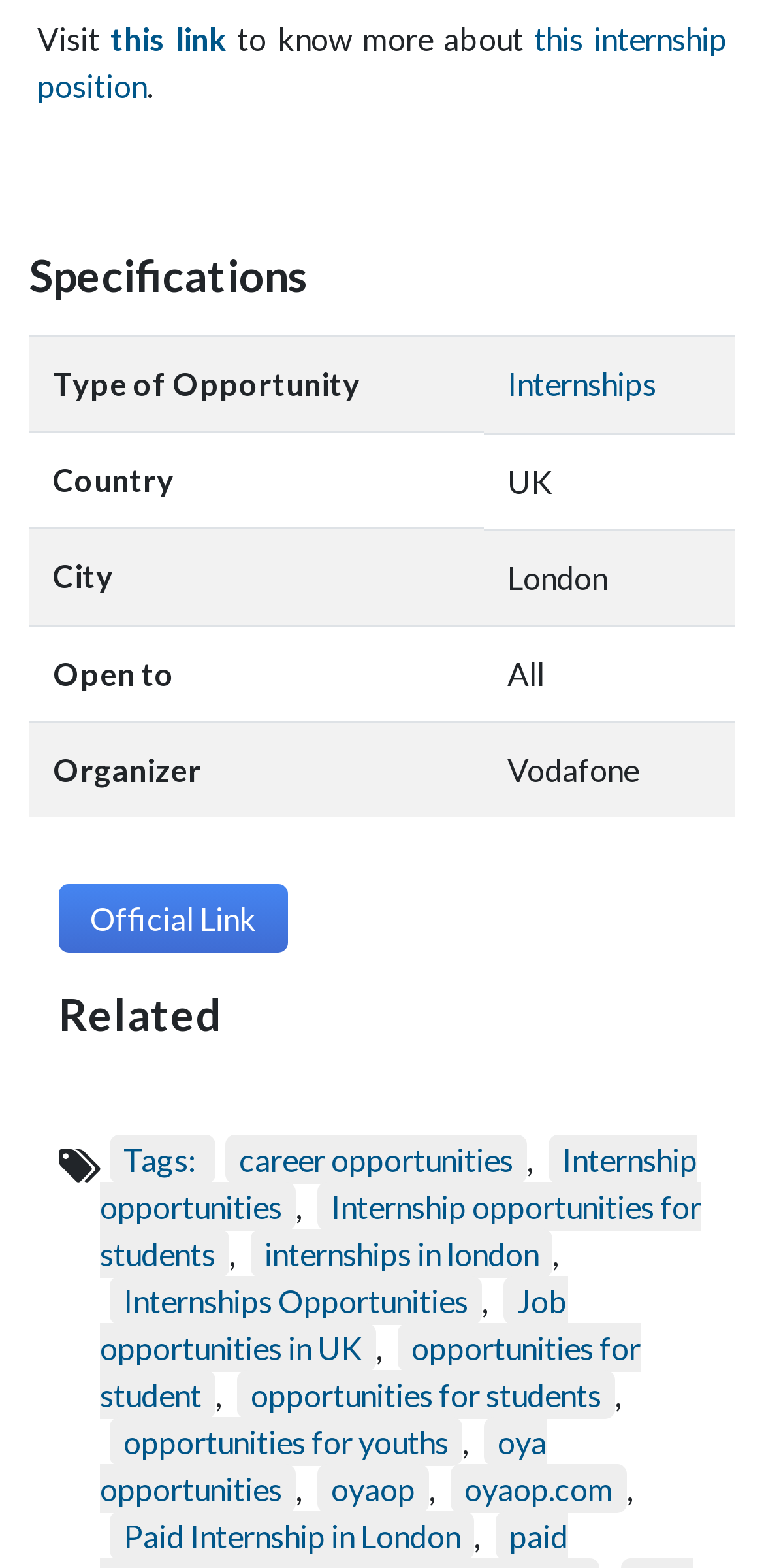Extract the bounding box for the UI element that matches this description: "opportunities for student".

[0.131, 0.843, 0.838, 0.905]